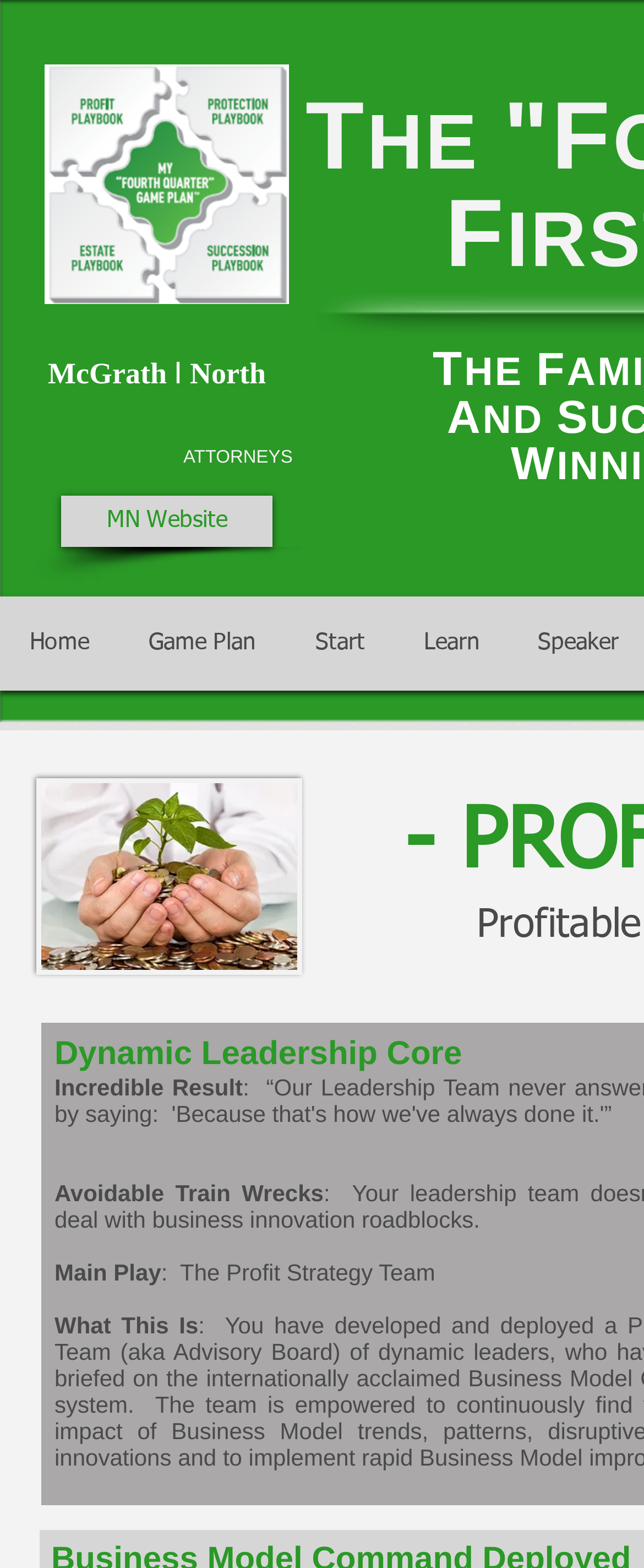Create a detailed narrative of the webpage’s visual and textual elements.

The webpage is titled "Profitable Growth | fourth-qtr-game-plan" and features a prominent image of a puzzle piece at the top left corner. Below the image, there is a series of links, including "F", "McGrath", "I", "North", "T", "HE", "F", "A", "ND", "S", and "W", which are arranged horizontally across the page.

To the right of the links, there is a static text "ATTORNEYS" in a slightly larger font size. Below this text, there is a link to "MN Website" with a dropdown menu containing links to "Home", "Game Plan", "Start", "Learn", and other pages.

On the right side of the page, there is a large image with a caption "shutterstock_27766423.jpg 2015-6-2-8:54:41". Below the image, there are several blocks of static text, including "Dynamic Leadership Core", "Incredible Result", "Avoidable Train Wrecks", "Main Play", and "The Profit Strategy Team". These blocks of text are arranged vertically and appear to be headings or titles.

At the bottom of the page, there is another block of static text titled "What This Is". Overall, the page appears to be a business or corporate website, with a focus on leadership, strategy, and growth.